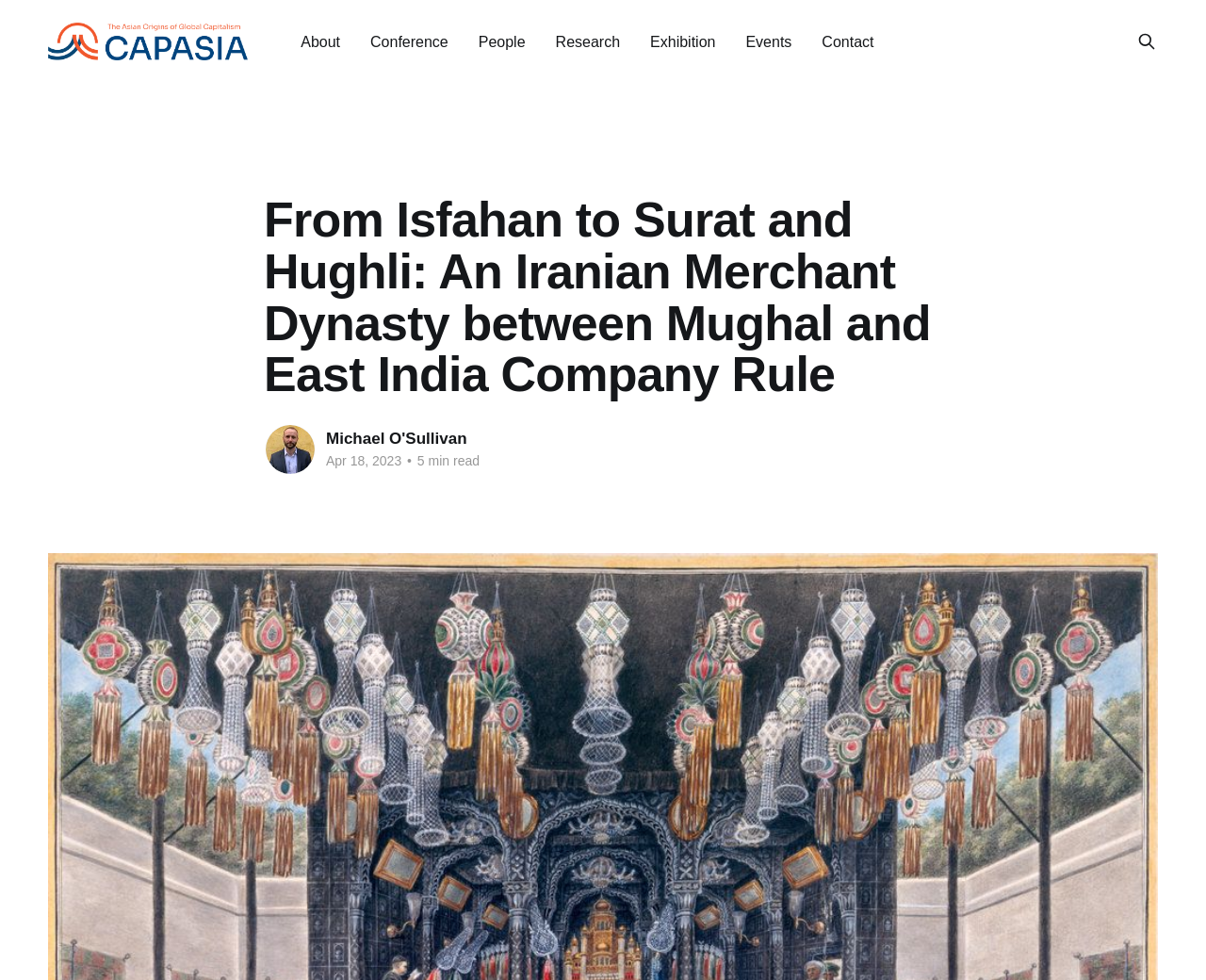Please specify the bounding box coordinates of the clickable region necessary for completing the following instruction: "visit the Exhibition page". The coordinates must consist of four float numbers between 0 and 1, i.e., [left, top, right, bottom].

[0.539, 0.03, 0.593, 0.056]